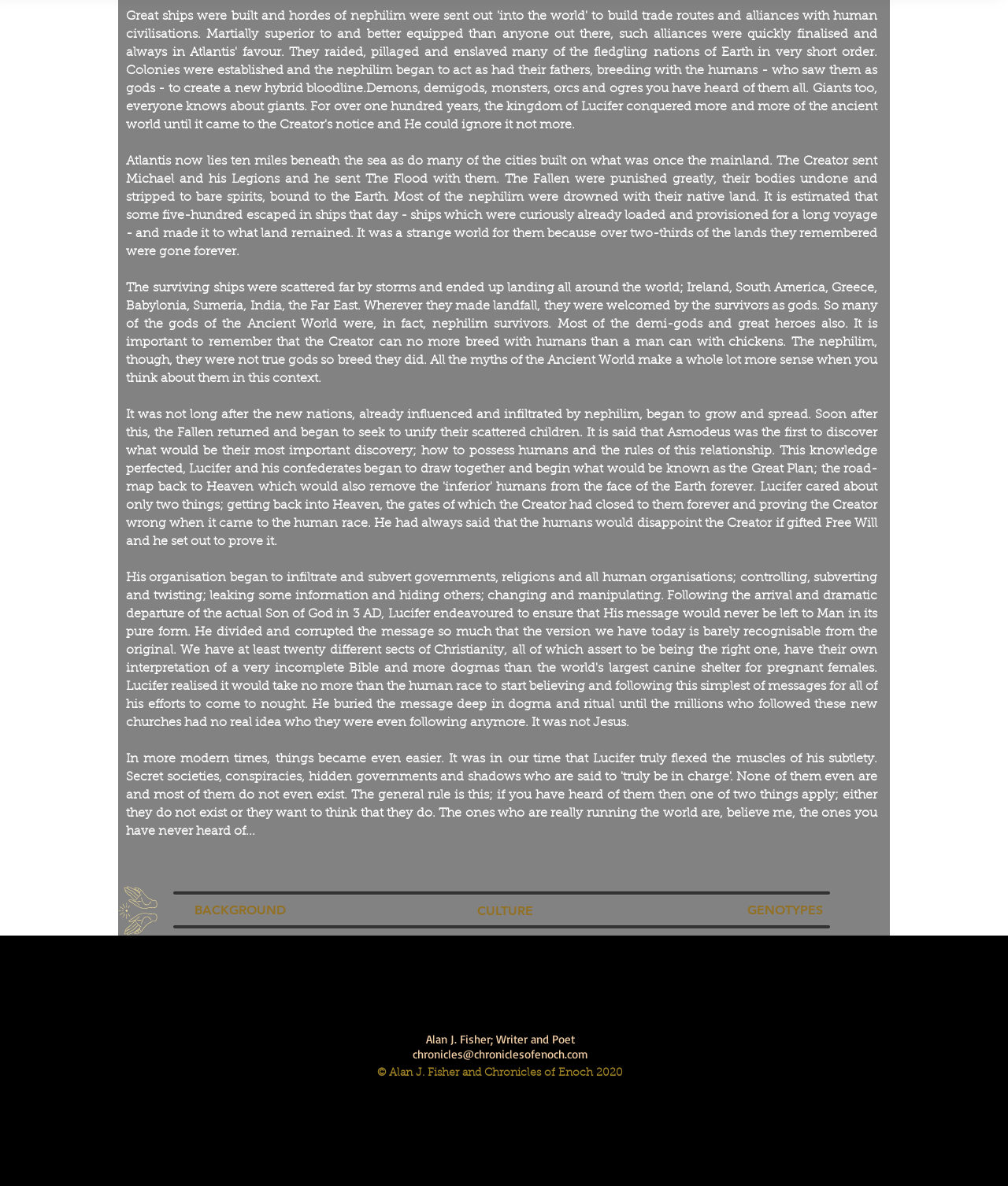Please indicate the bounding box coordinates of the element's region to be clicked to achieve the instruction: "Open the Facebook social media page". Provide the coordinates as four float numbers between 0 and 1, i.e., [left, top, right, bottom].

[0.388, 0.84, 0.408, 0.857]